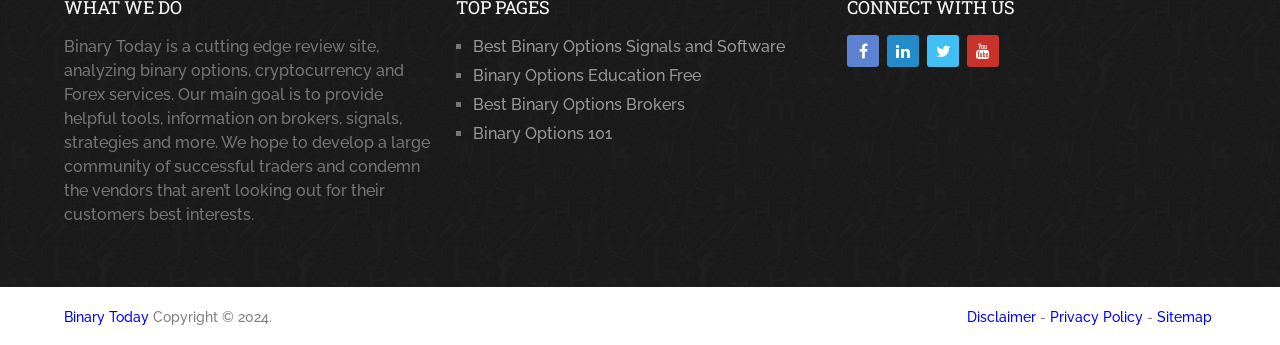Provide a single word or phrase to answer the given question: 
What is the fourth link in the list of links?

Binary Options 101